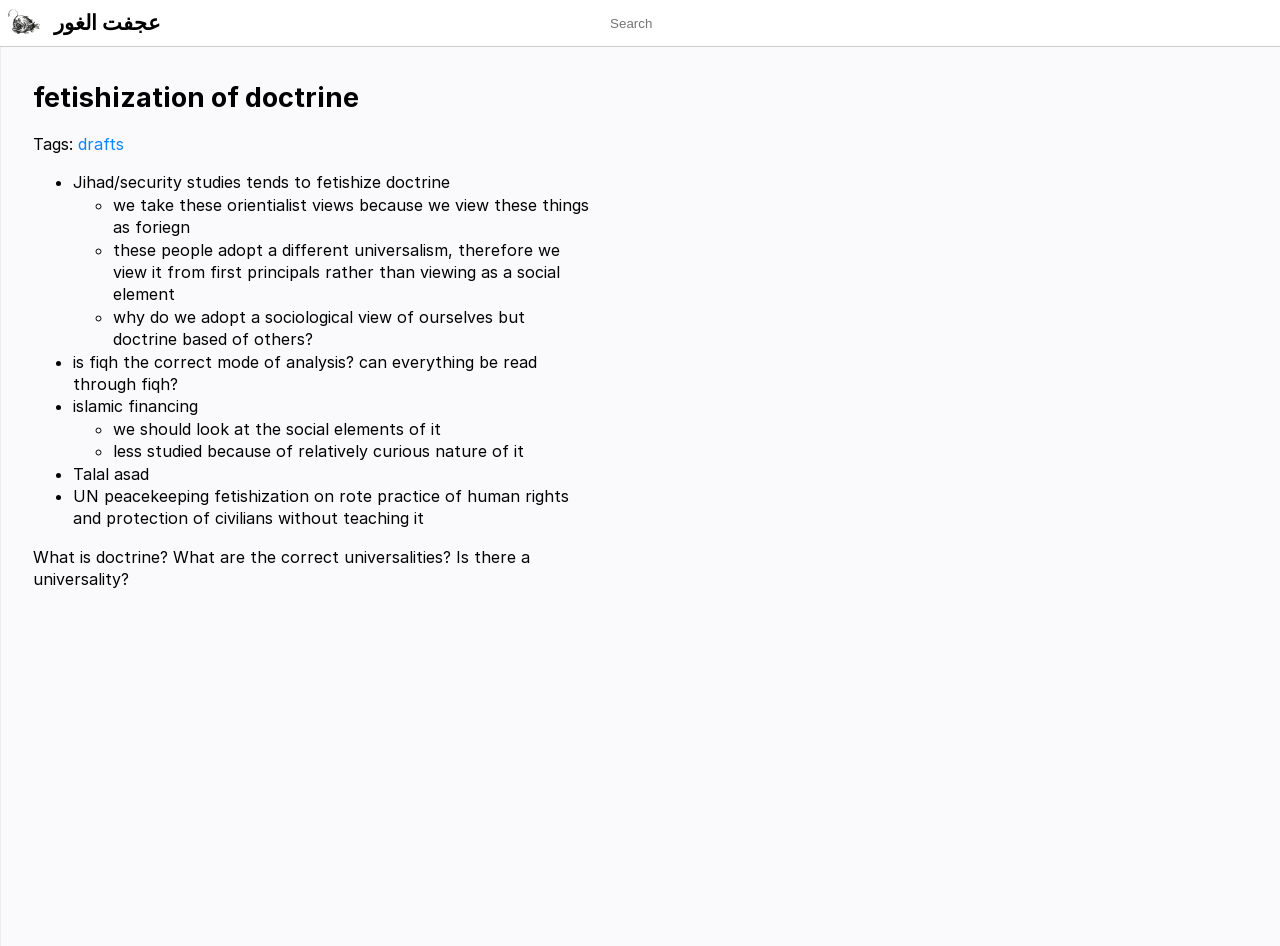From the given element description: "drafts", find the bounding box for the UI element. Provide the coordinates as four float numbers between 0 and 1, in the order [left, top, right, bottom].

[0.061, 0.142, 0.097, 0.163]